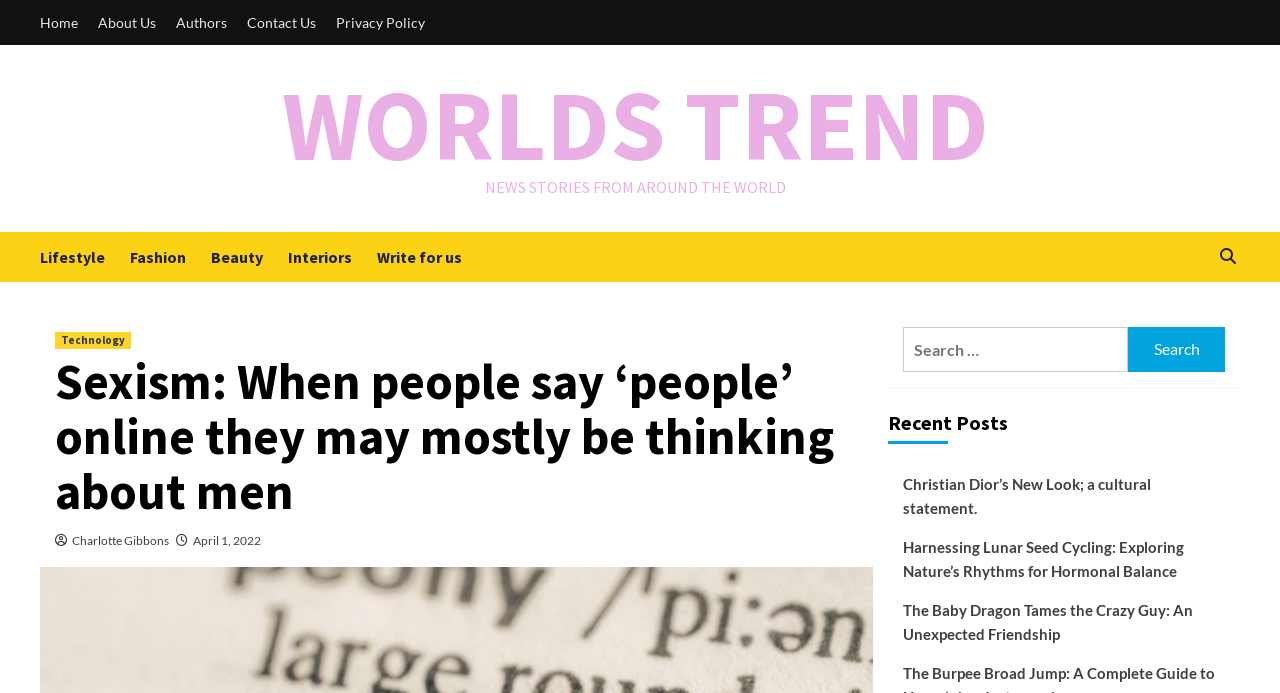How many recent posts are listed?
Please provide a single word or phrase based on the screenshot.

3